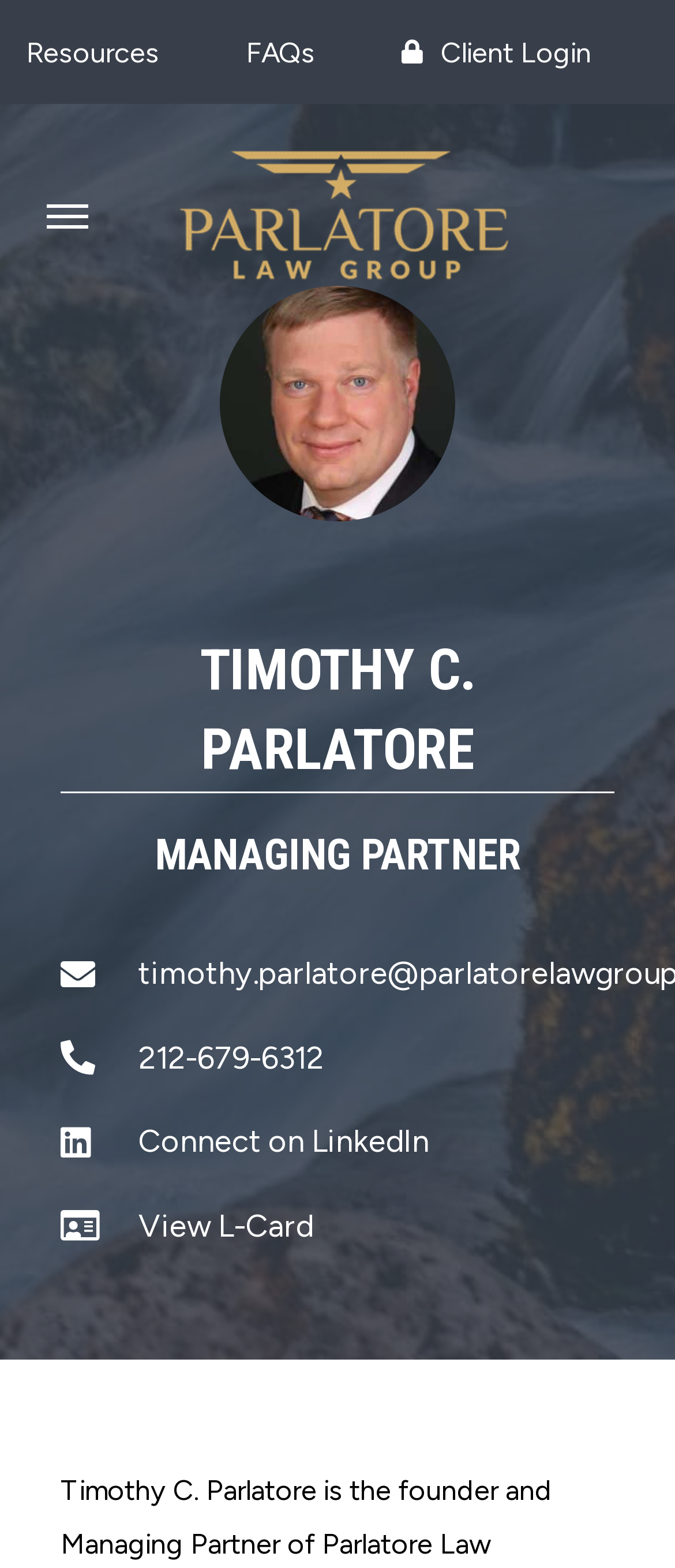Find the bounding box coordinates for the area you need to click to carry out the instruction: "Call the office". The coordinates should be four float numbers between 0 and 1, indicated as [left, top, right, bottom].

[0.205, 0.657, 0.479, 0.694]